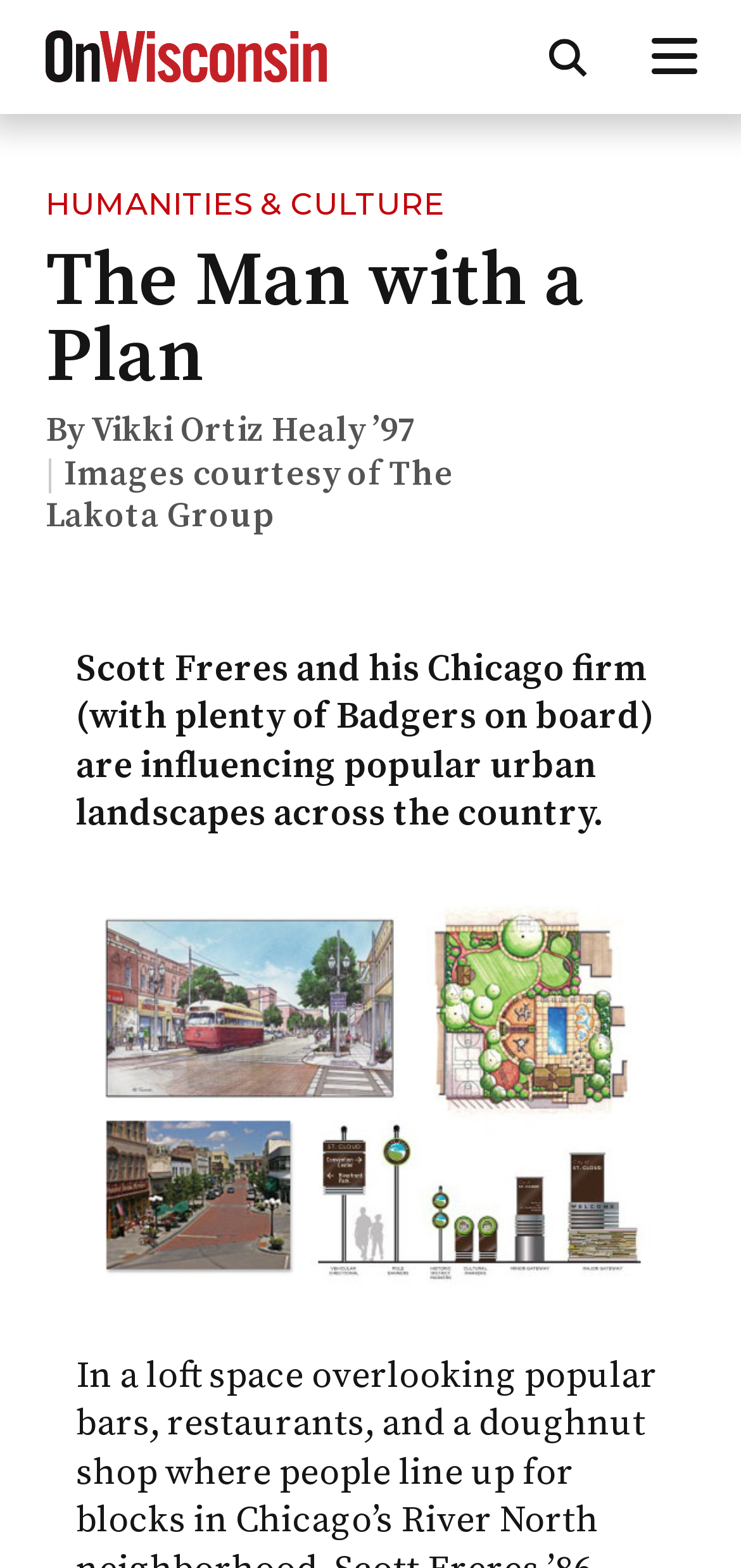What is the bounding box coordinate of the search button?
Please interpret the details in the image and answer the question thoroughly.

The answer can be found in the button element with the text 'Open search form' which has the bounding box coordinates [0.742, 0.0, 0.793, 0.073].